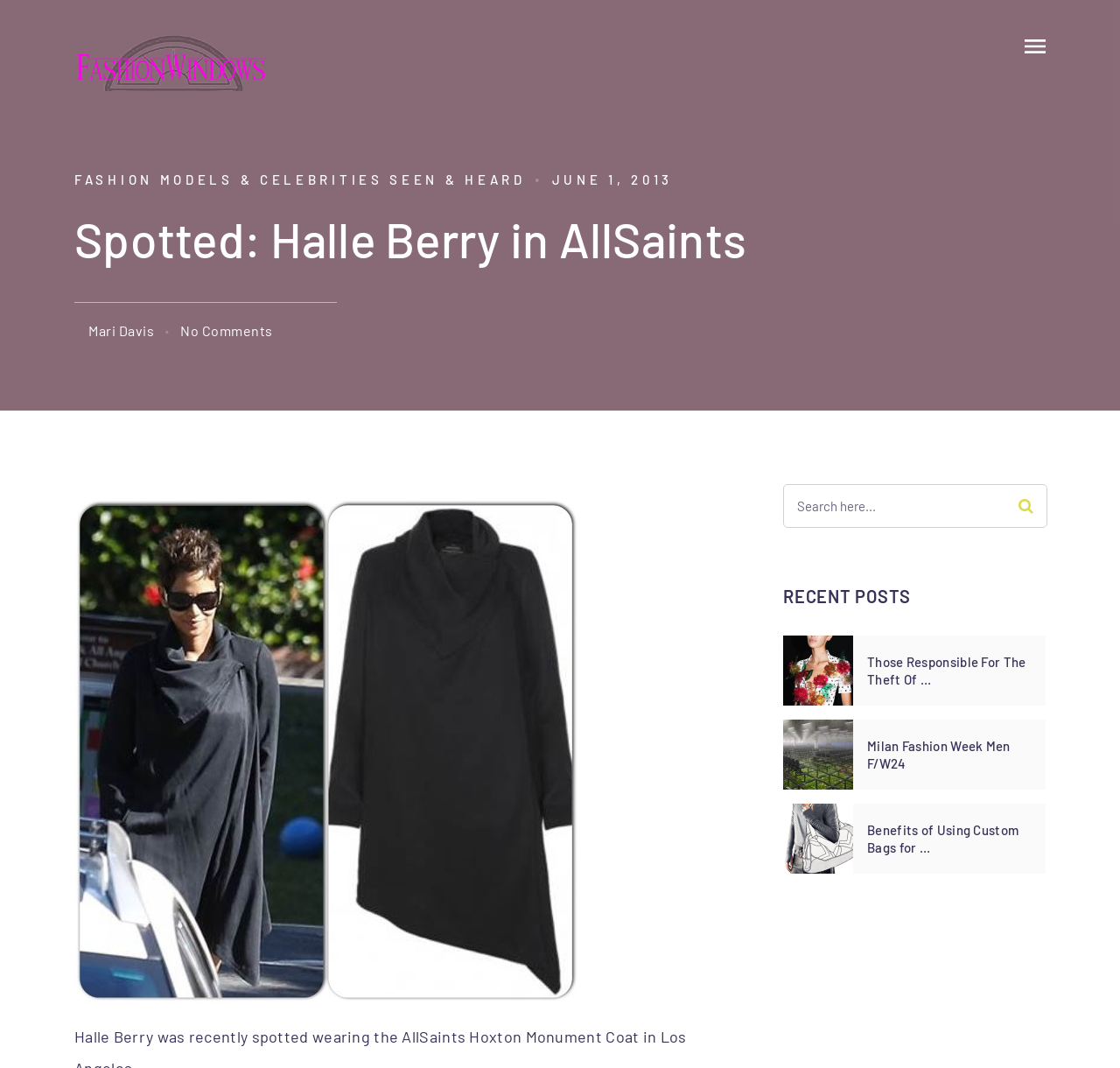Please indicate the bounding box coordinates of the element's region to be clicked to achieve the instruction: "View the image of Halle Berry". Provide the coordinates as four float numbers between 0 and 1, i.e., [left, top, right, bottom].

[0.066, 0.468, 0.637, 0.939]